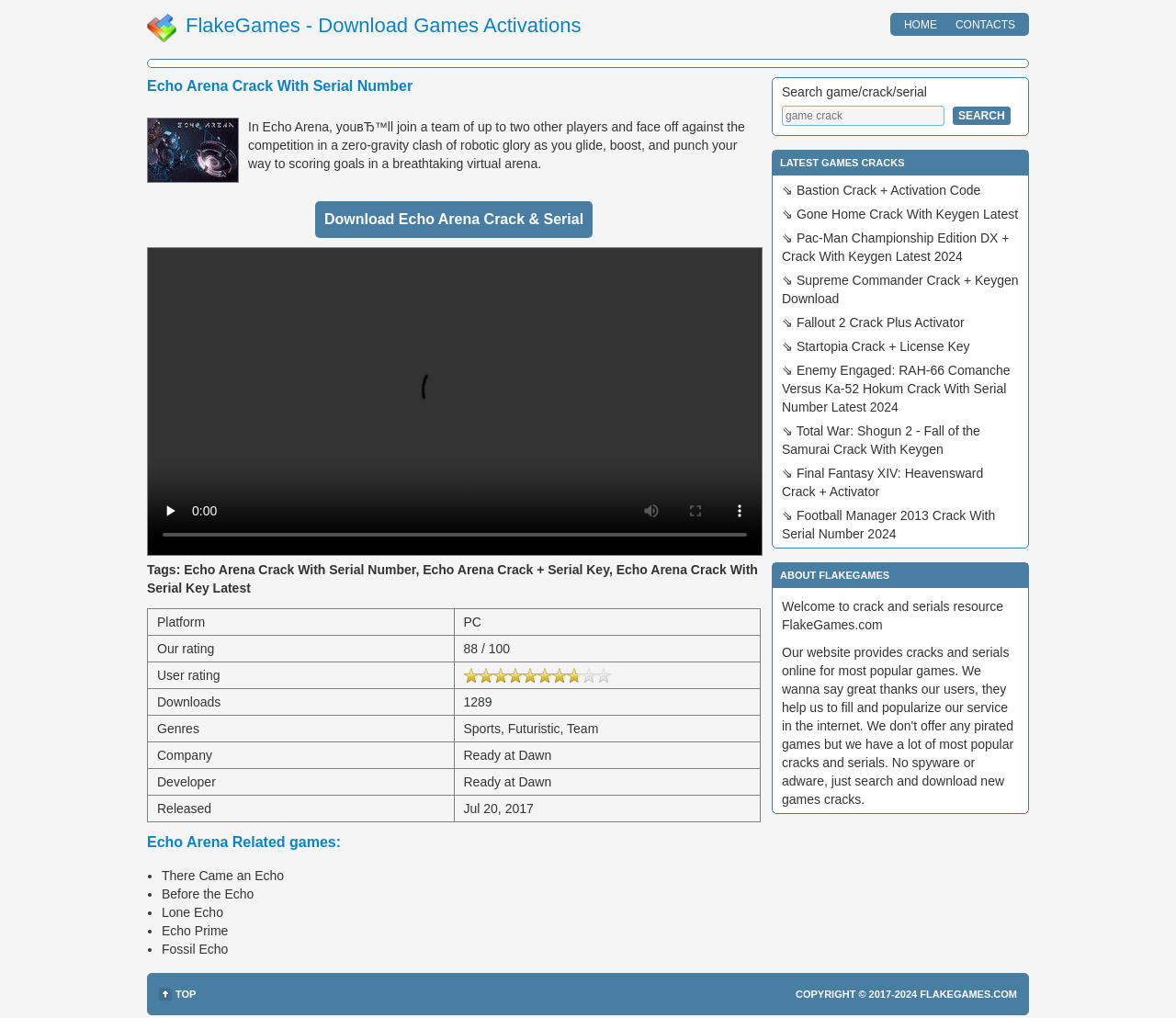Answer the question below using just one word or a short phrase: 
What is the purpose of the search bar?

Search game/crack/serial